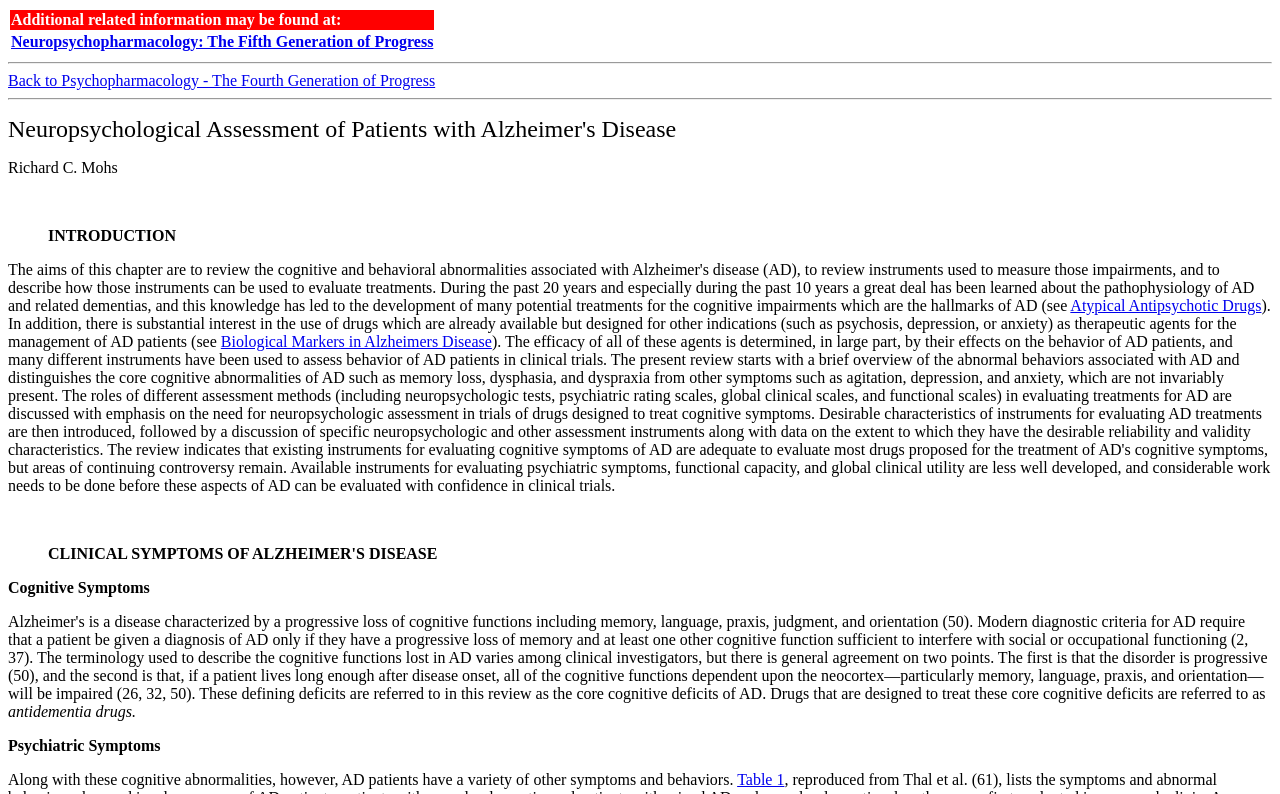What is the title of the webpage?
Based on the image, give a concise answer in the form of a single word or short phrase.

Neuropsychological Assessment of Patients with Alzheimer's Disease